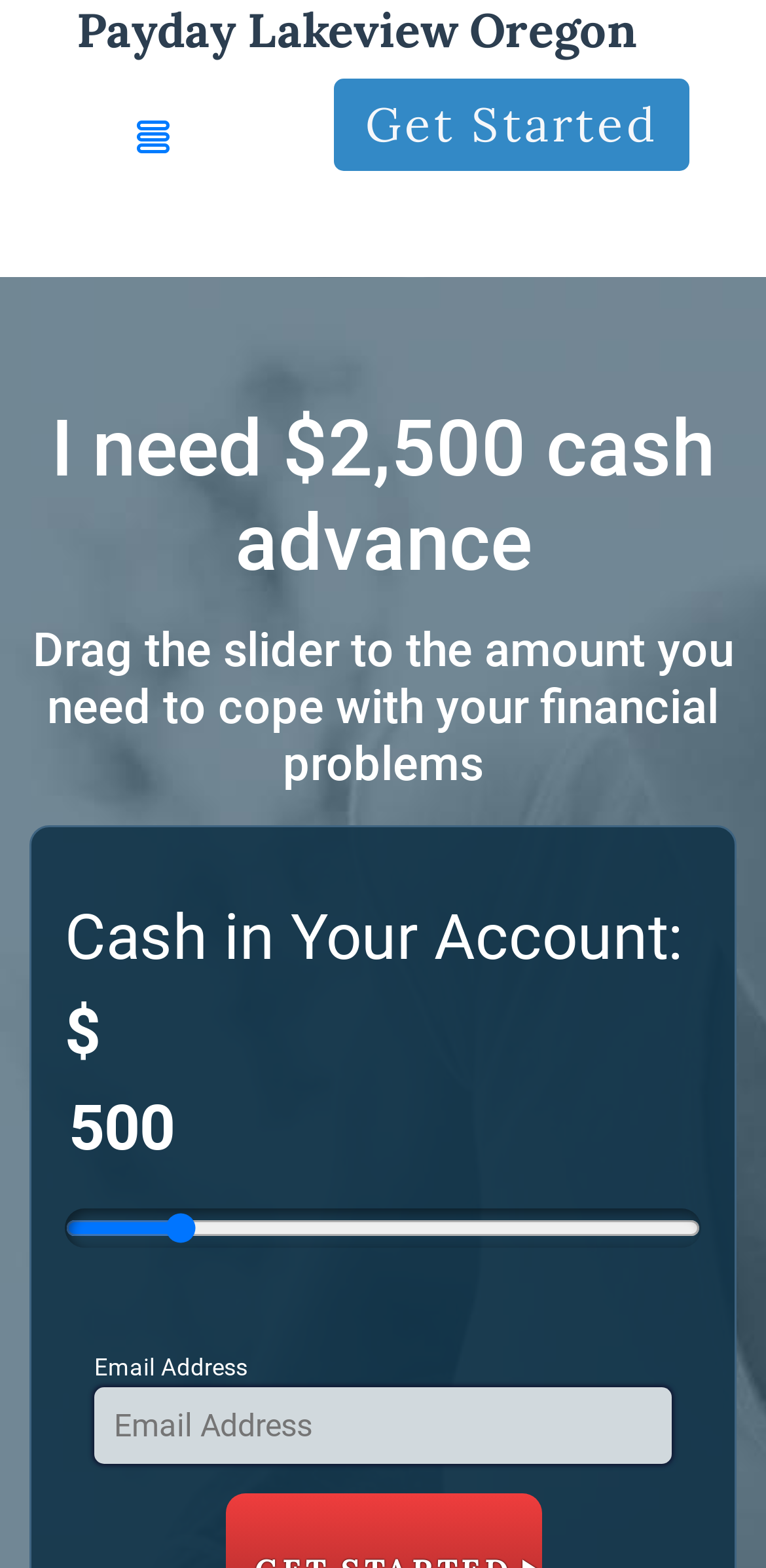Your task is to extract the text of the main heading from the webpage.

Student Loans in Oregon